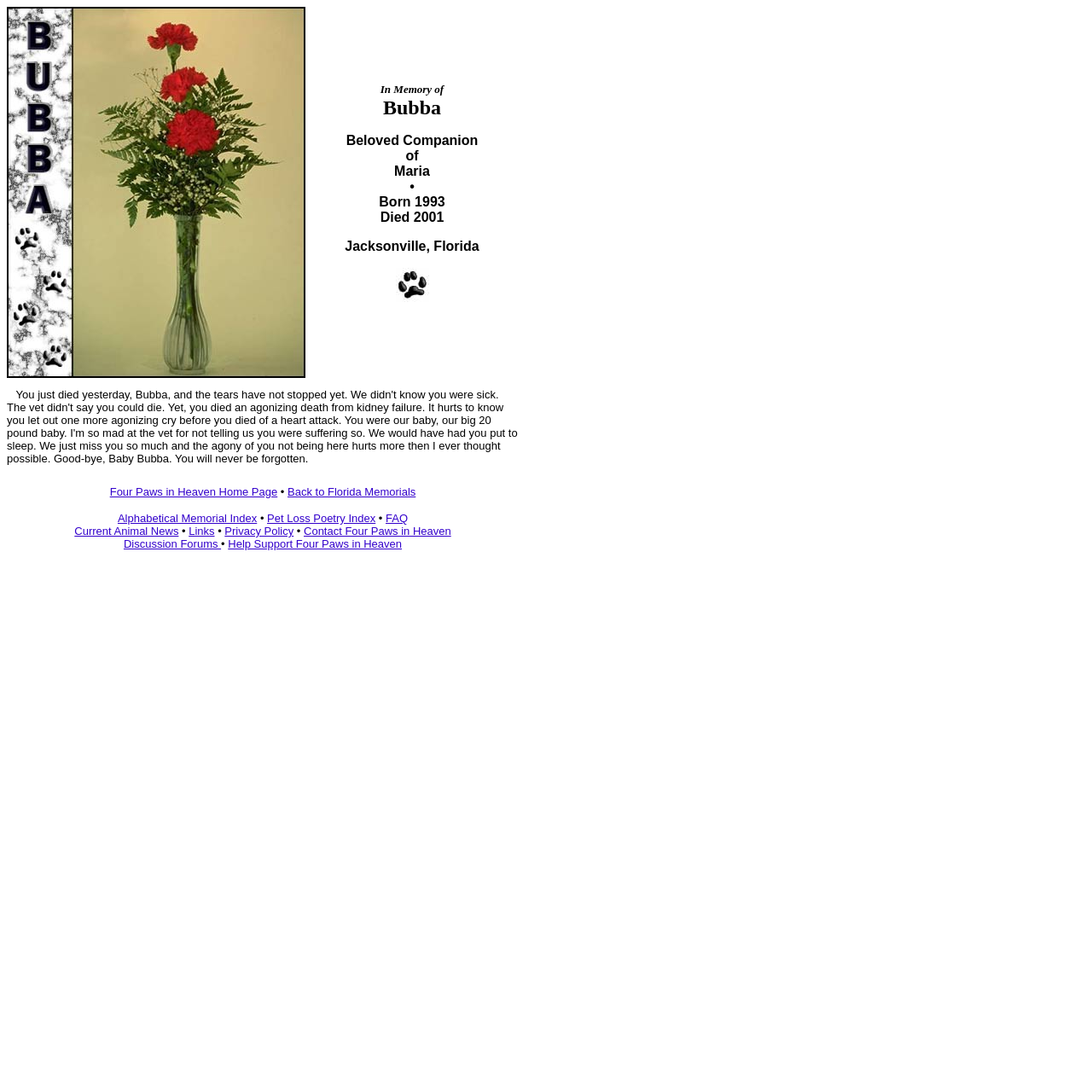Please provide the bounding box coordinates for the UI element as described: "L'air Liquide (Thailand) Ltd". The coordinates must be four floats between 0 and 1, represented as [left, top, right, bottom].

None